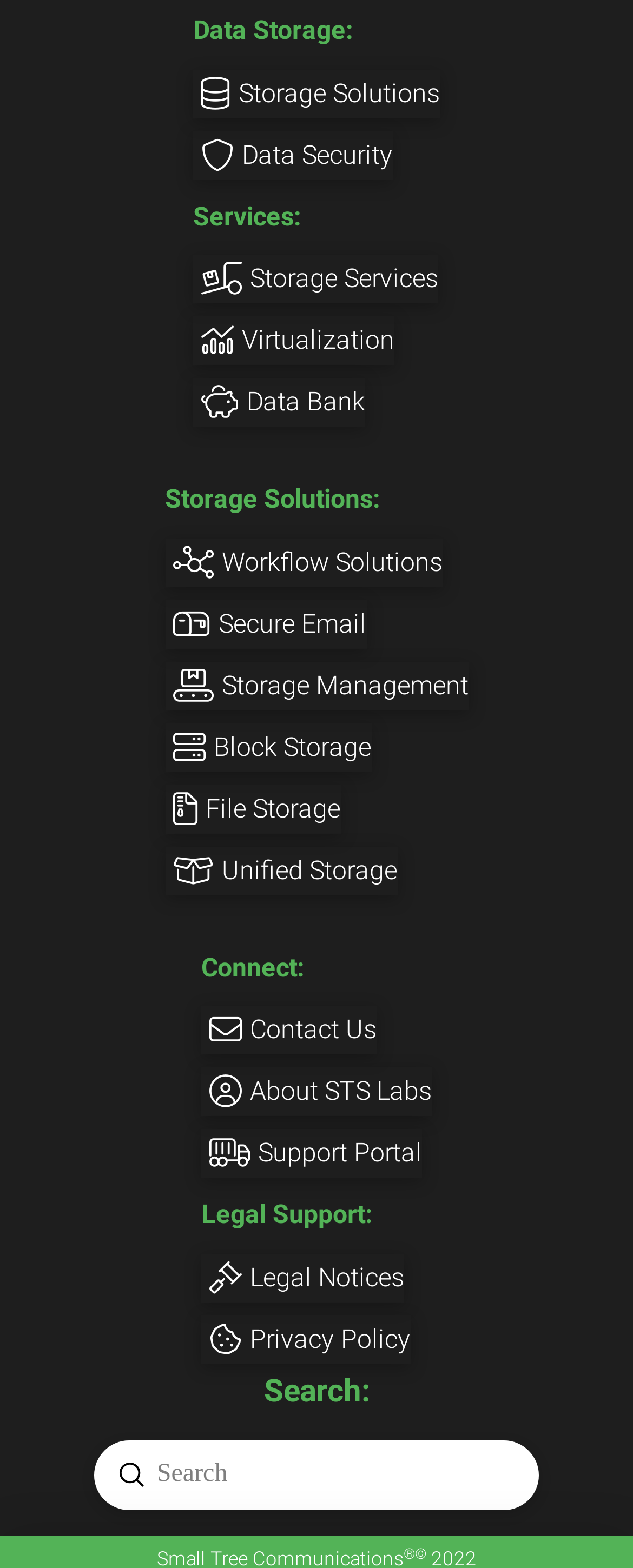Please give the bounding box coordinates of the area that should be clicked to fulfill the following instruction: "View Legal Notices". The coordinates should be in the format of four float numbers from 0 to 1, i.e., [left, top, right, bottom].

[0.318, 0.8, 0.638, 0.831]